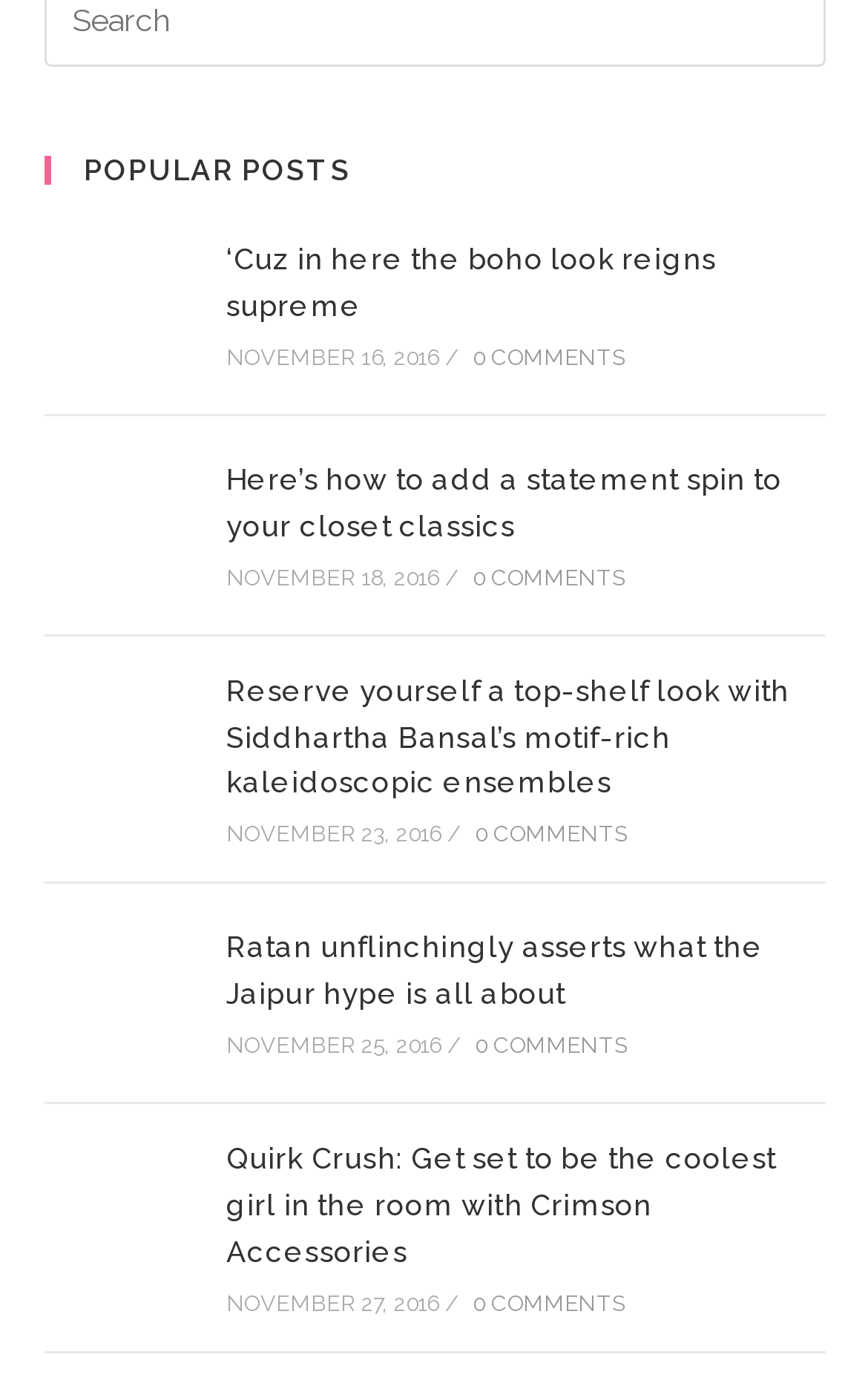Determine the bounding box coordinates of the clickable region to carry out the instruction: "View post about boho look".

[0.05, 0.165, 0.224, 0.274]